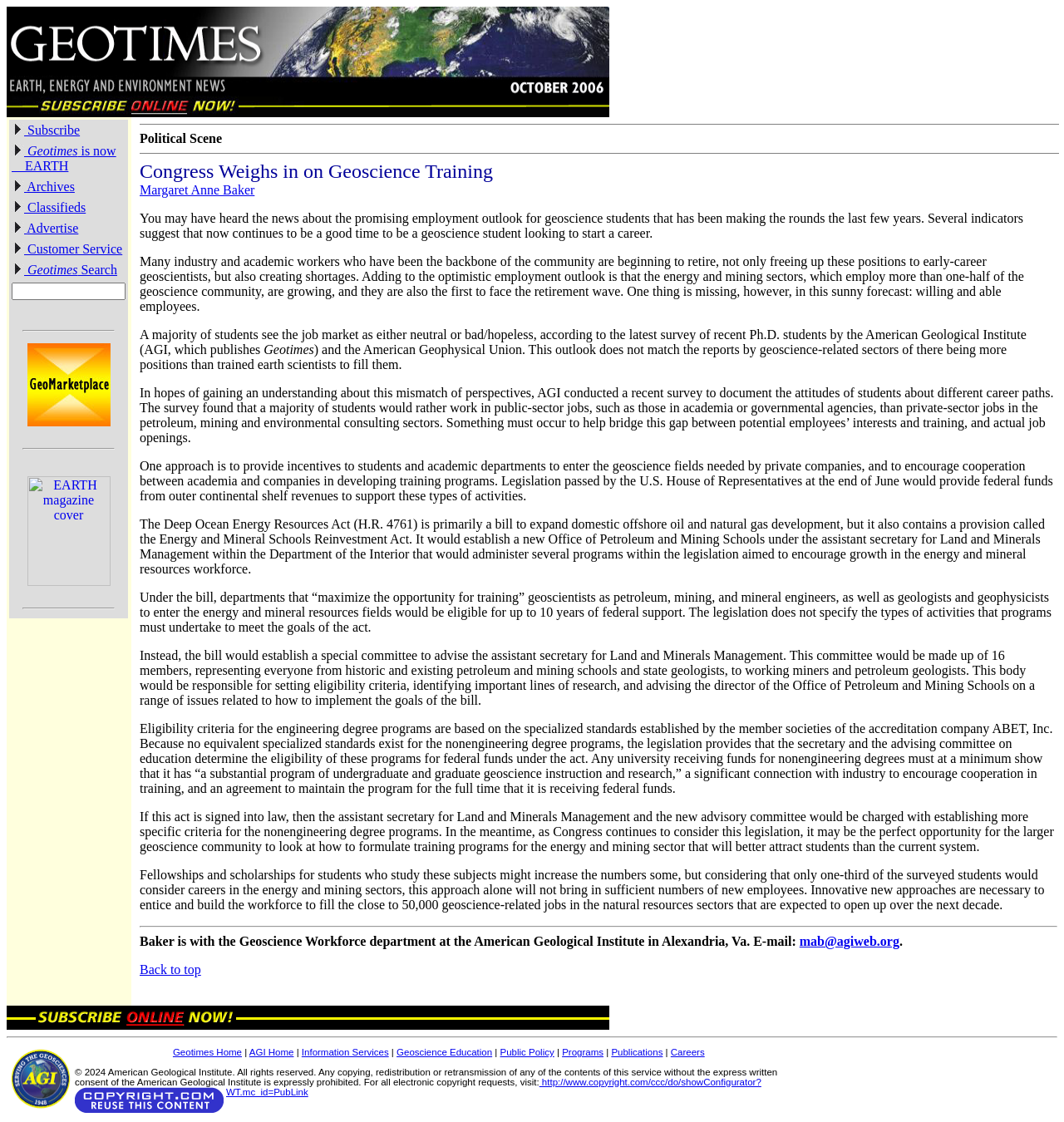Could you locate the bounding box coordinates for the section that should be clicked to accomplish this task: "View EARTH magazine cover".

[0.025, 0.512, 0.104, 0.524]